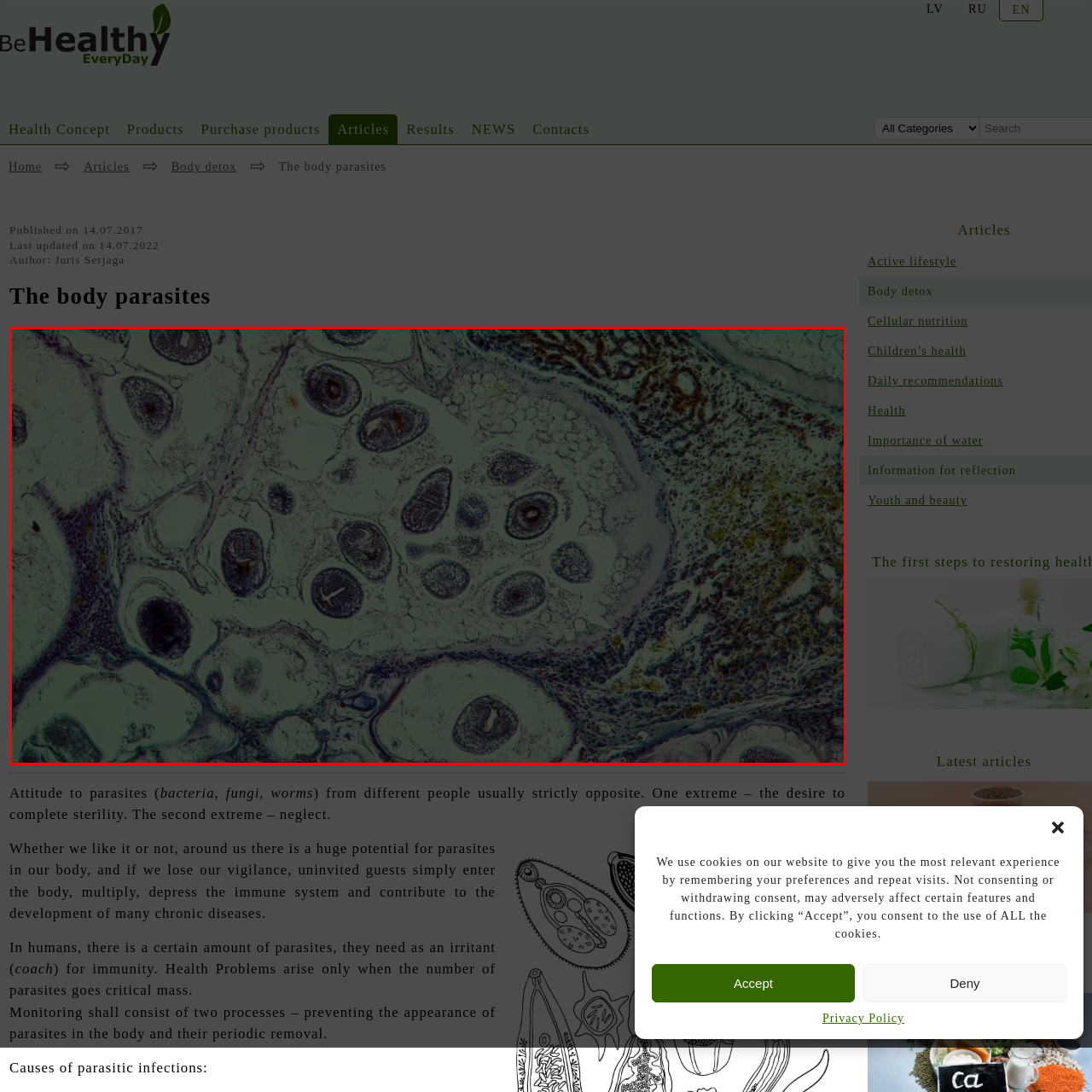View the section of the image outlined in red, What is the purpose of the image? Provide your response in a single word or brief phrase.

To enhance understanding